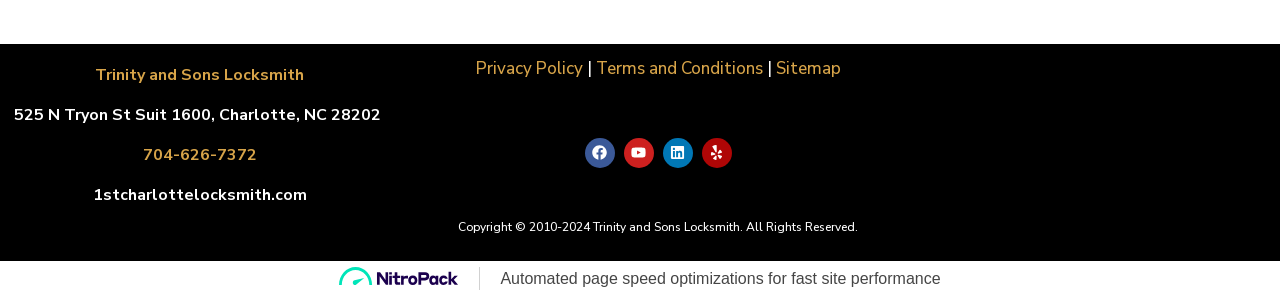Please determine the bounding box coordinates of the section I need to click to accomplish this instruction: "Visit Trinity and Sons Locksmith website".

[0.074, 0.216, 0.238, 0.291]